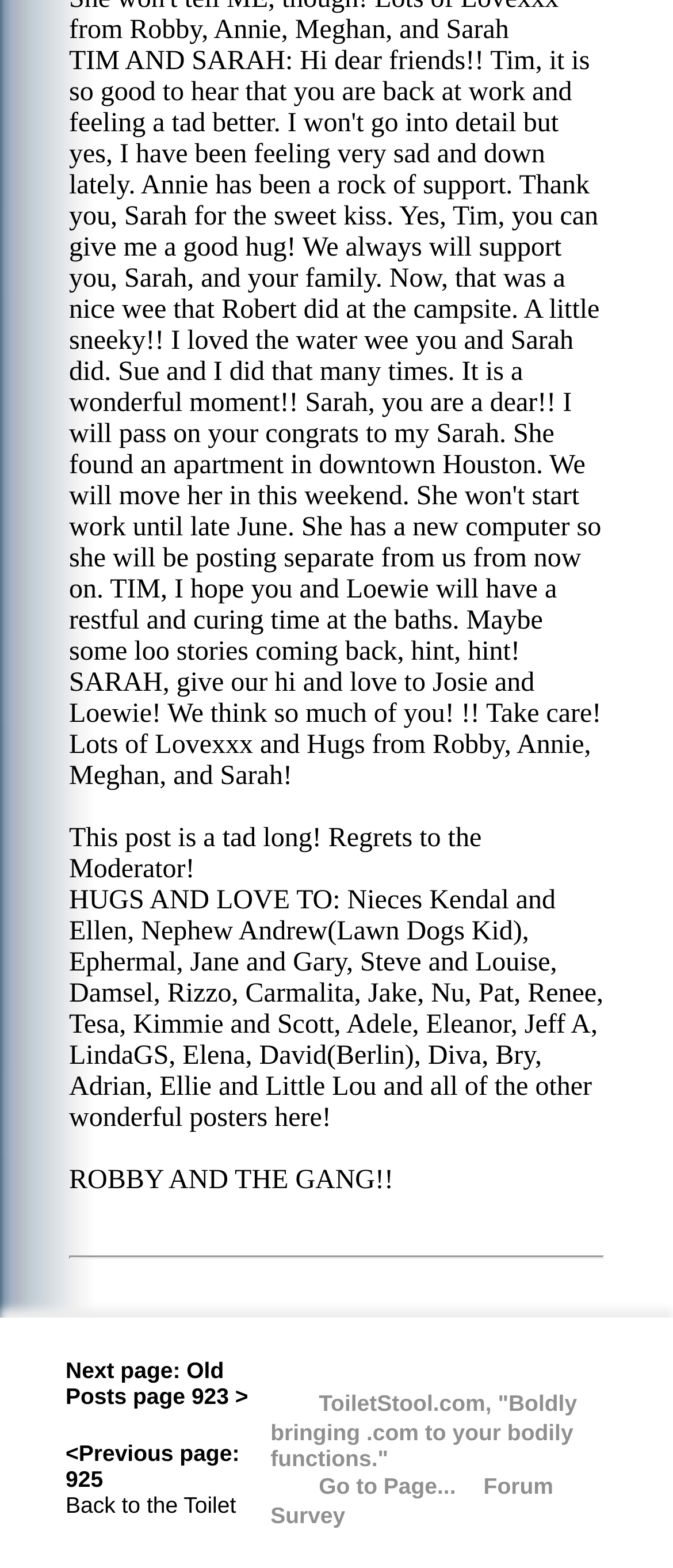How many table cells are in the layout table?
Please provide a single word or phrase as the answer based on the screenshot.

2